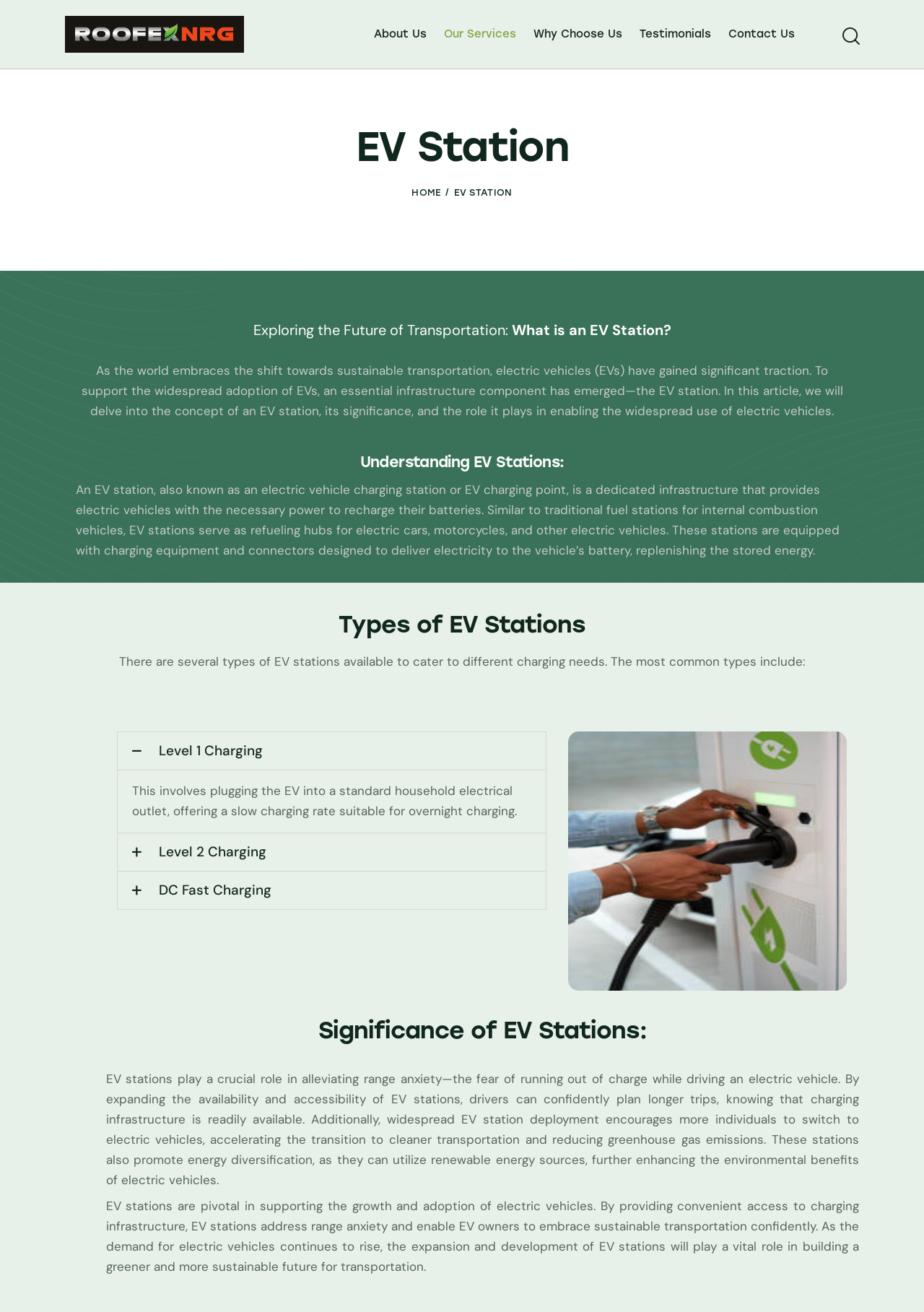Answer the question using only one word or a concise phrase: What is an EV Station?

Electric vehicle charging station